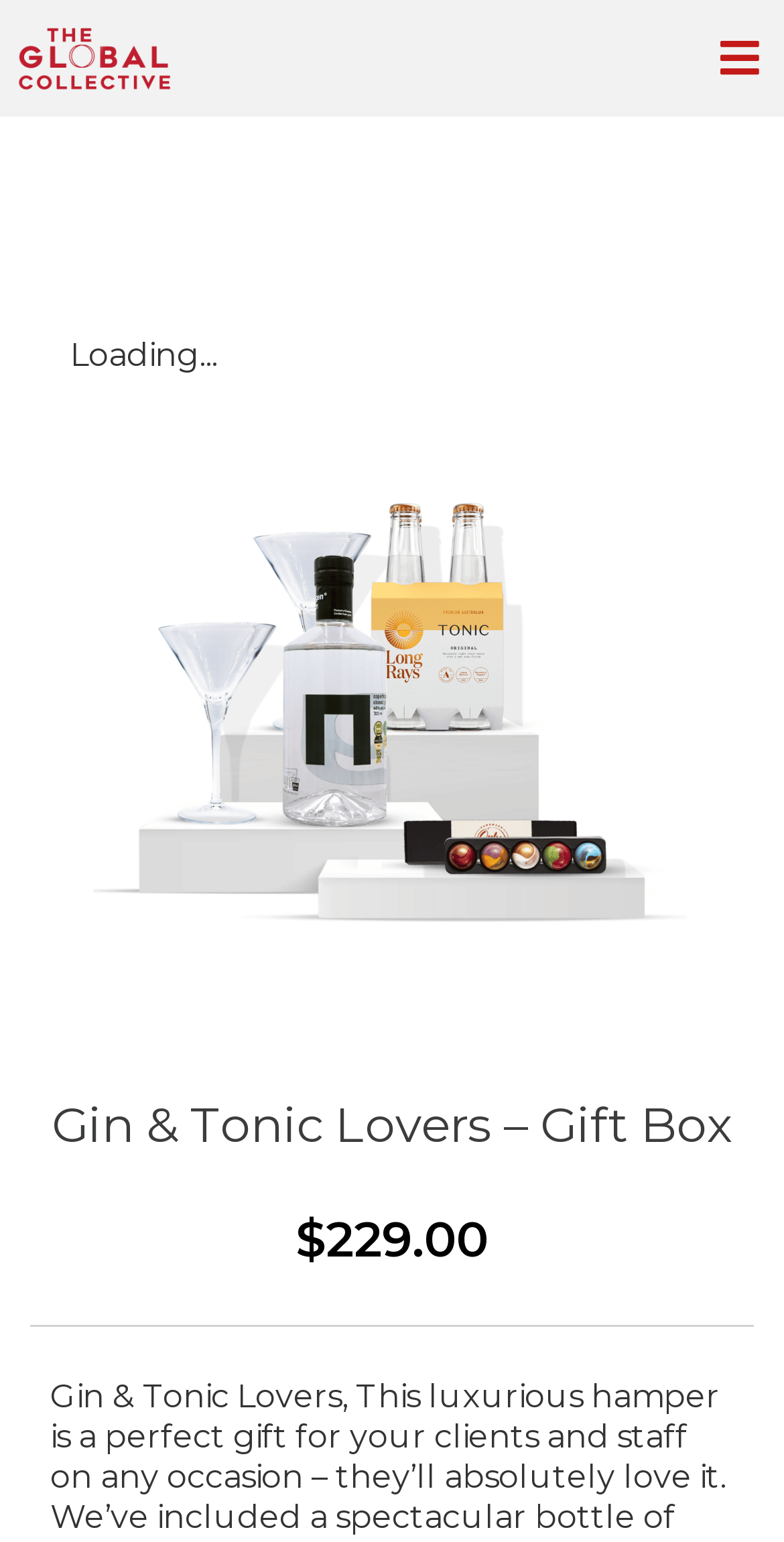What is the shape of the icon on the top right?
Give a single word or phrase answer based on the content of the image.

Square